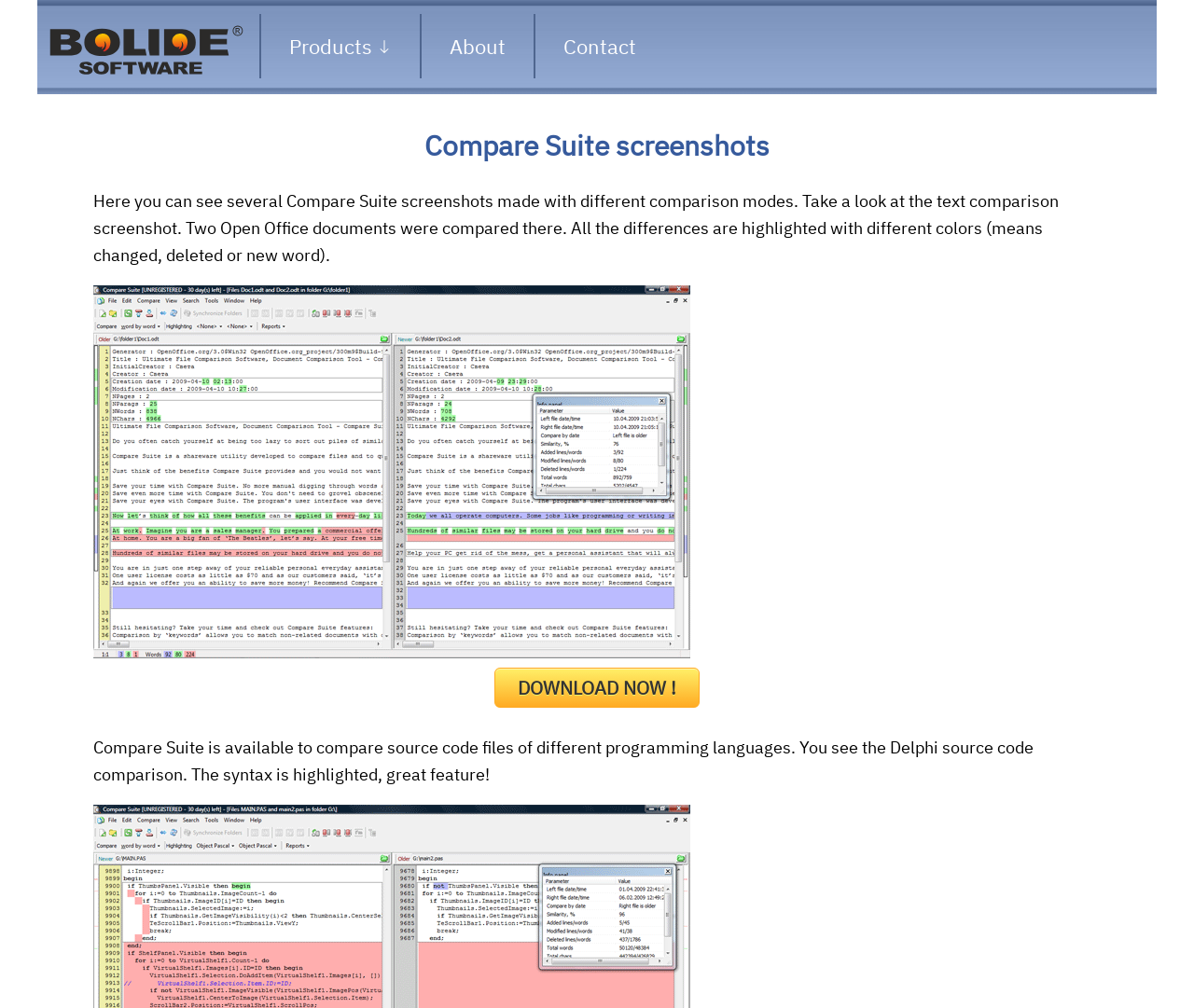Using the description "title="Bolide Software"", predict the bounding box of the relevant HTML element.

[0.031, 0.014, 0.219, 0.078]